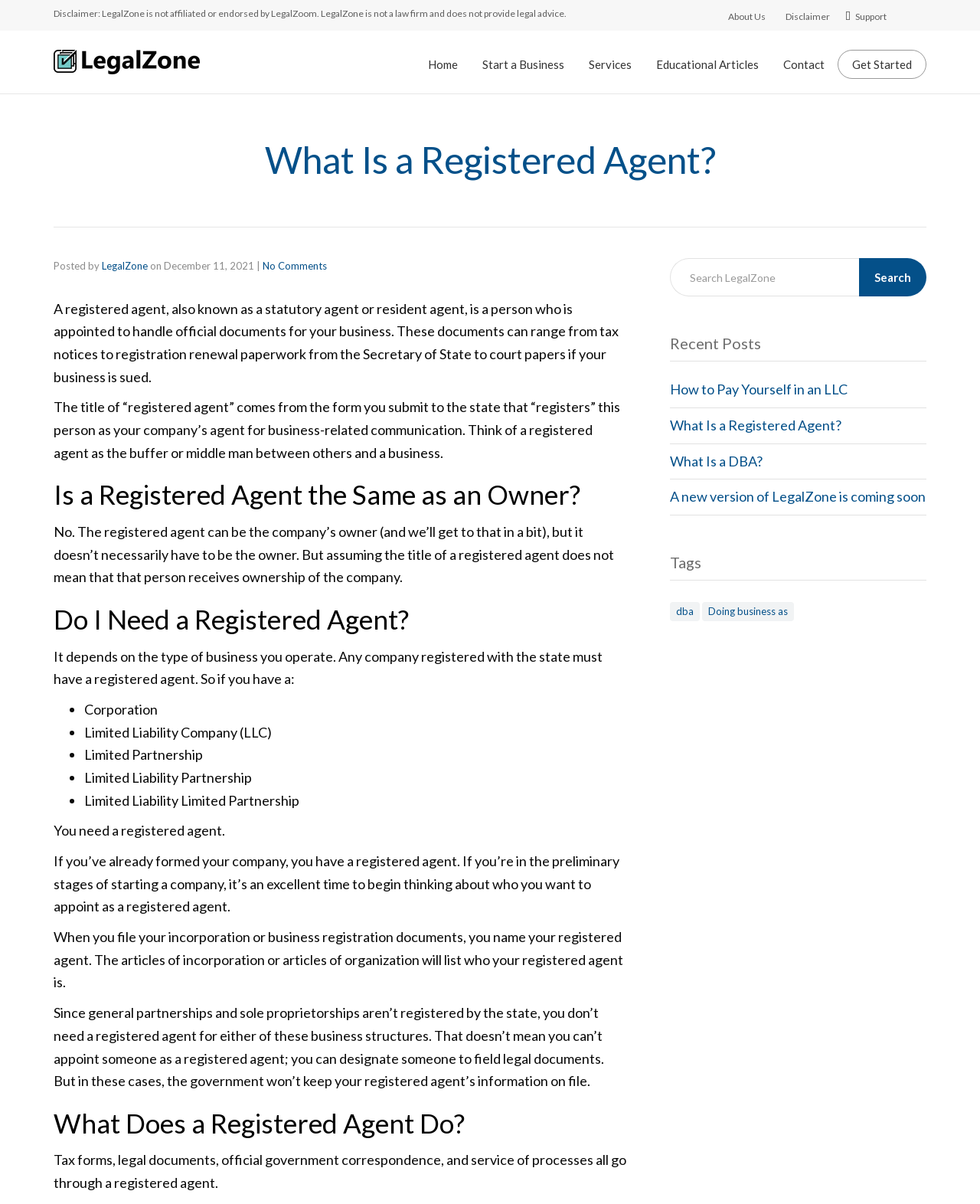From the webpage screenshot, predict the bounding box of the UI element that matches this description: "What Is a Registered Agent?".

[0.684, 0.346, 0.859, 0.36]